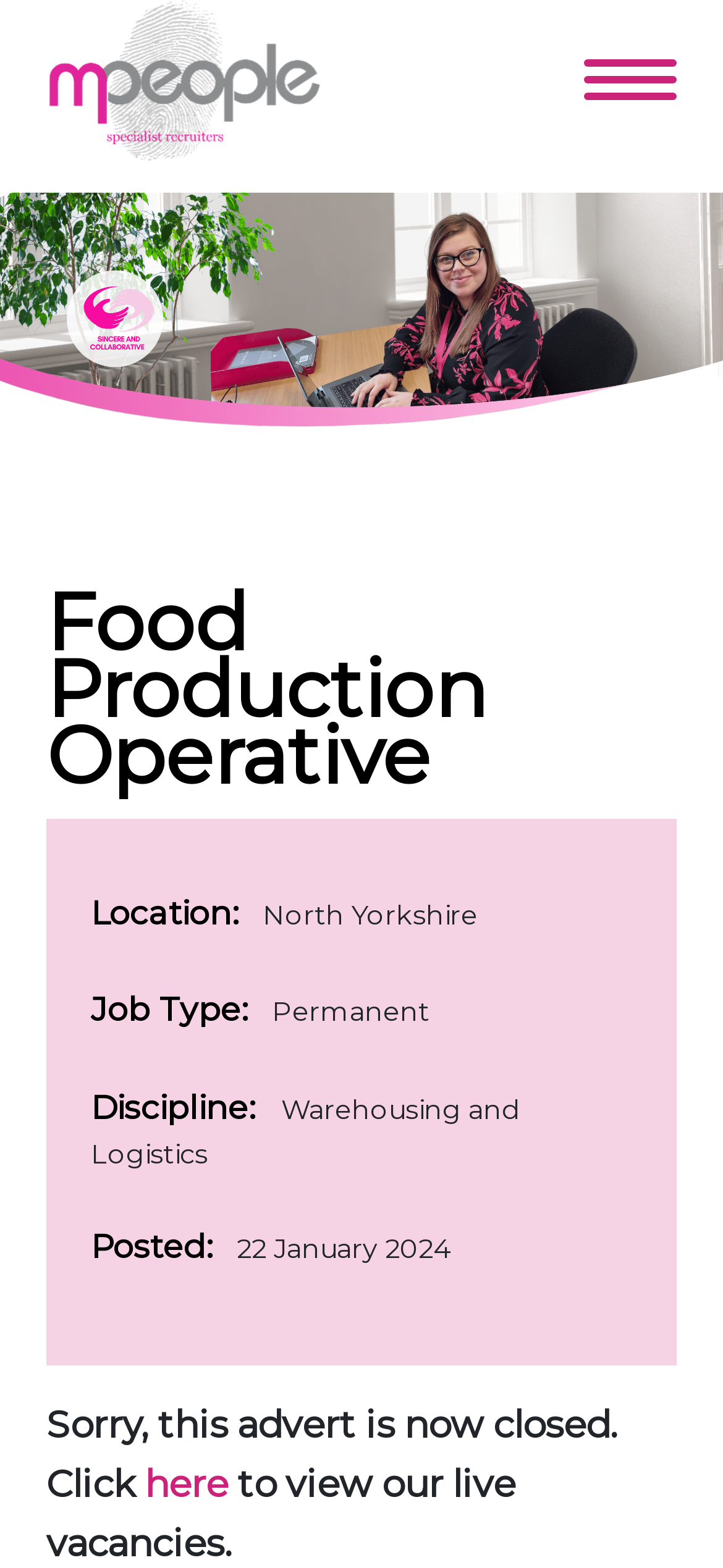Provide your answer in one word or a succinct phrase for the question: 
What is the job type?

Permanent